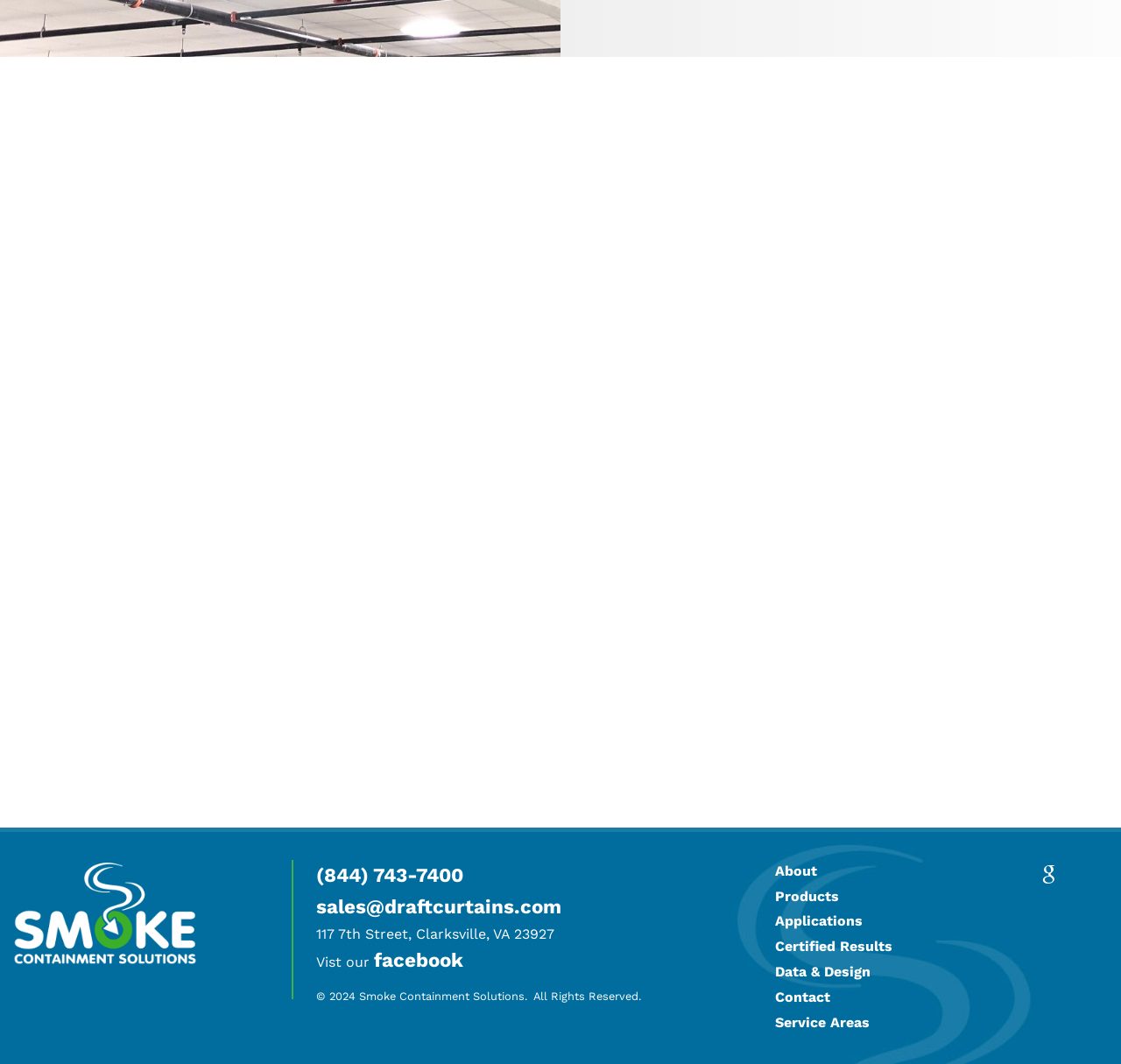Extract the bounding box coordinates for the described element: "Data & Design". The coordinates should be represented as four float numbers between 0 and 1: [left, top, right, bottom].

[0.692, 0.905, 0.777, 0.921]